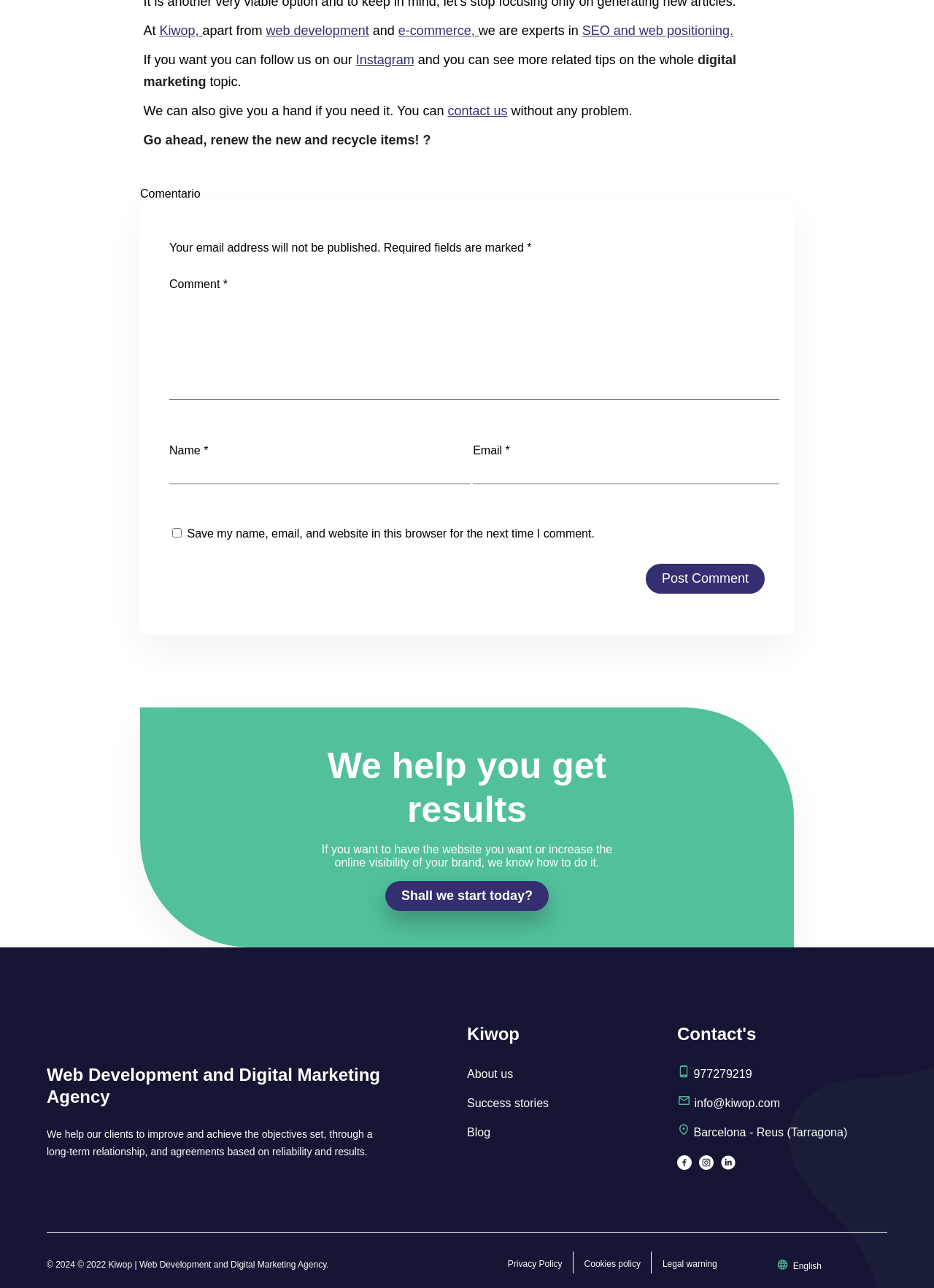Find the bounding box coordinates of the element's region that should be clicked in order to follow the given instruction: "Go to the TECHNOLOGY page". The coordinates should consist of four float numbers between 0 and 1, i.e., [left, top, right, bottom].

None